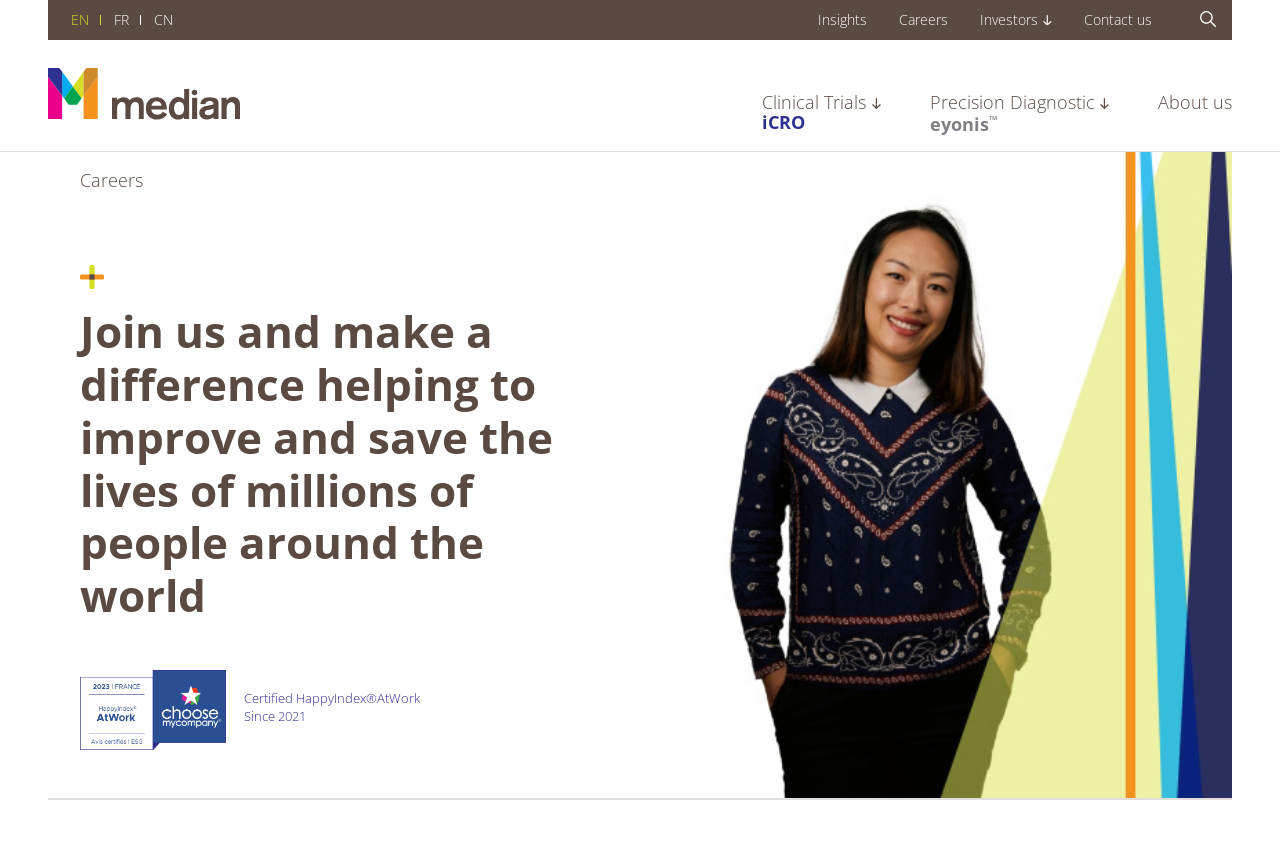Using the information in the image, give a detailed answer to the following question: What certification does the company have?

In the figure section, I found a mark element that reads 'Certified HappyIndex@Work Since 2021'. This indicates that the company has a HappyIndex@Work certification.